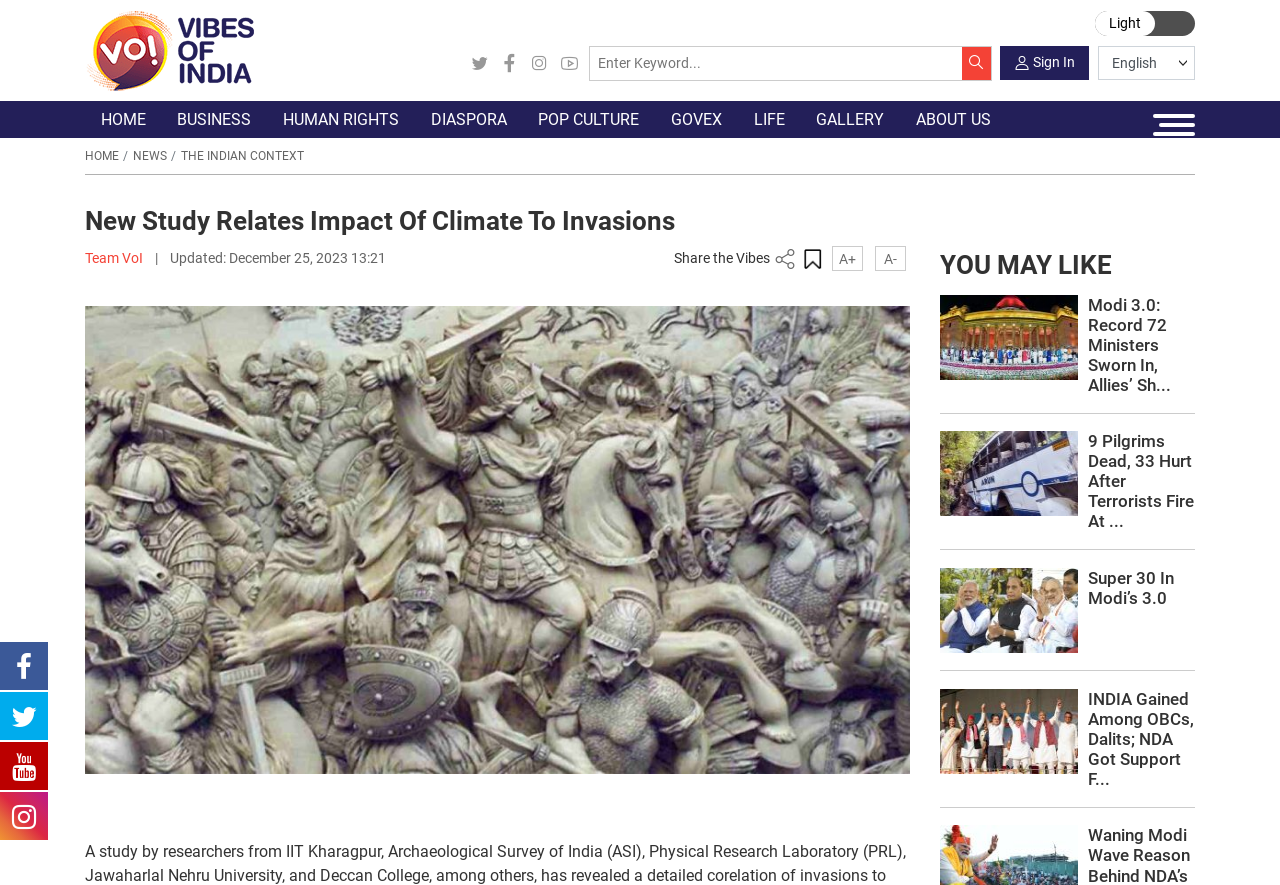Please locate the bounding box coordinates of the element that needs to be clicked to achieve the following instruction: "Go to the home page". The coordinates should be four float numbers between 0 and 1, i.e., [left, top, right, bottom].

[0.066, 0.114, 0.126, 0.156]